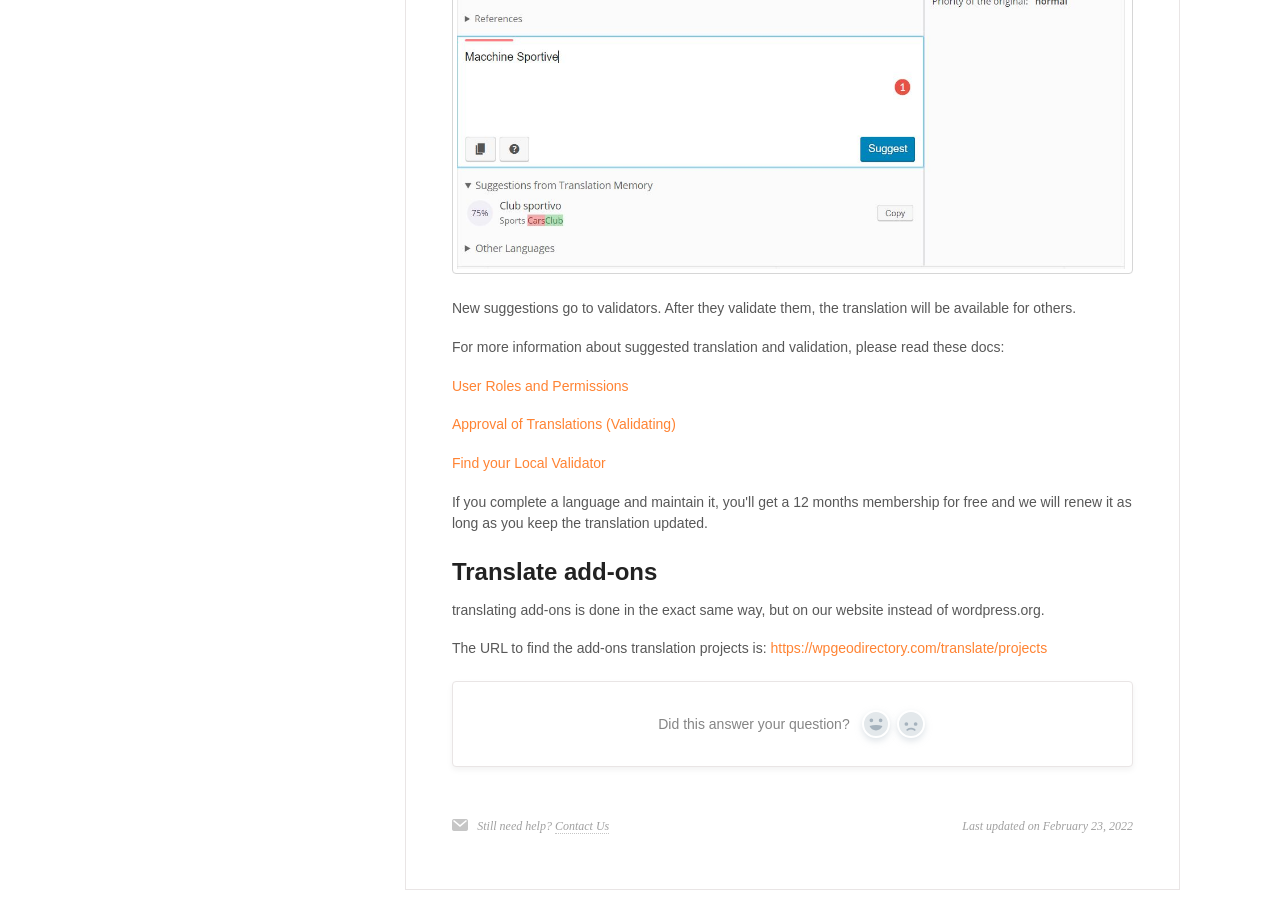What is the purpose of suggested translations?
Based on the visual, give a brief answer using one word or a short phrase.

For validators